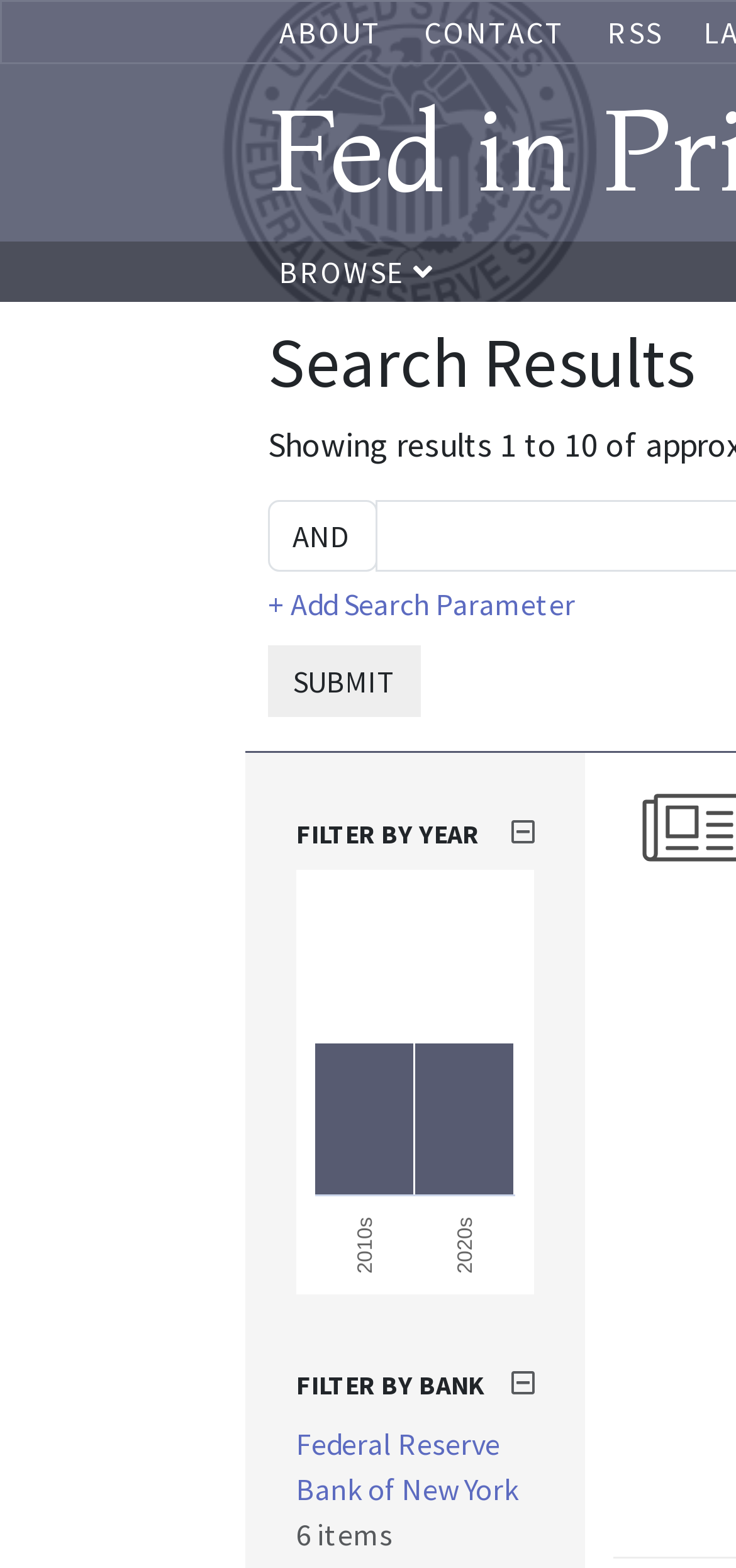Please find the bounding box coordinates of the section that needs to be clicked to achieve this instruction: "filter by year".

[0.403, 0.522, 0.726, 0.543]